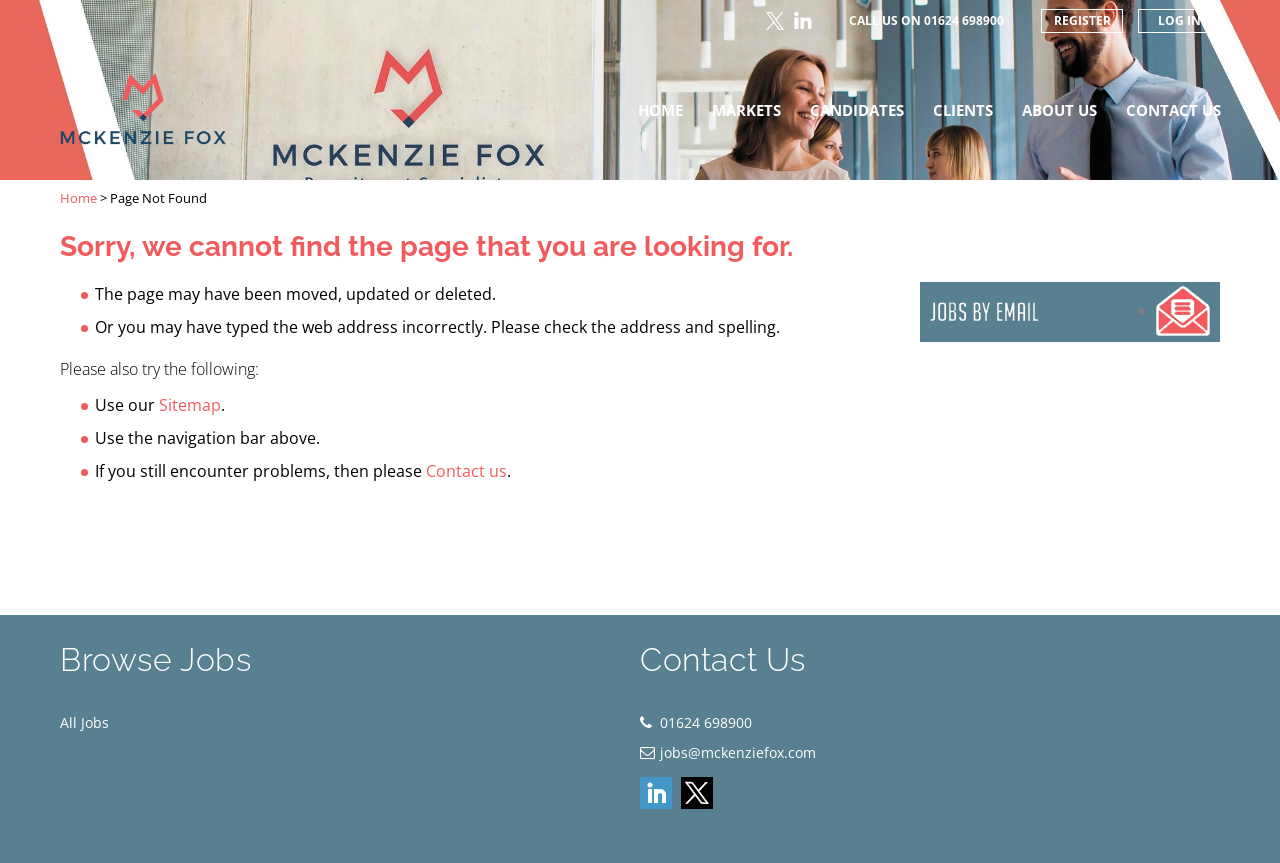Extract the bounding box coordinates for the HTML element that matches this description: "Follow us on LinkedIn". The coordinates should be four float numbers between 0 and 1, i.e., [left, top, right, bottom].

[0.618, 0.01, 0.637, 0.038]